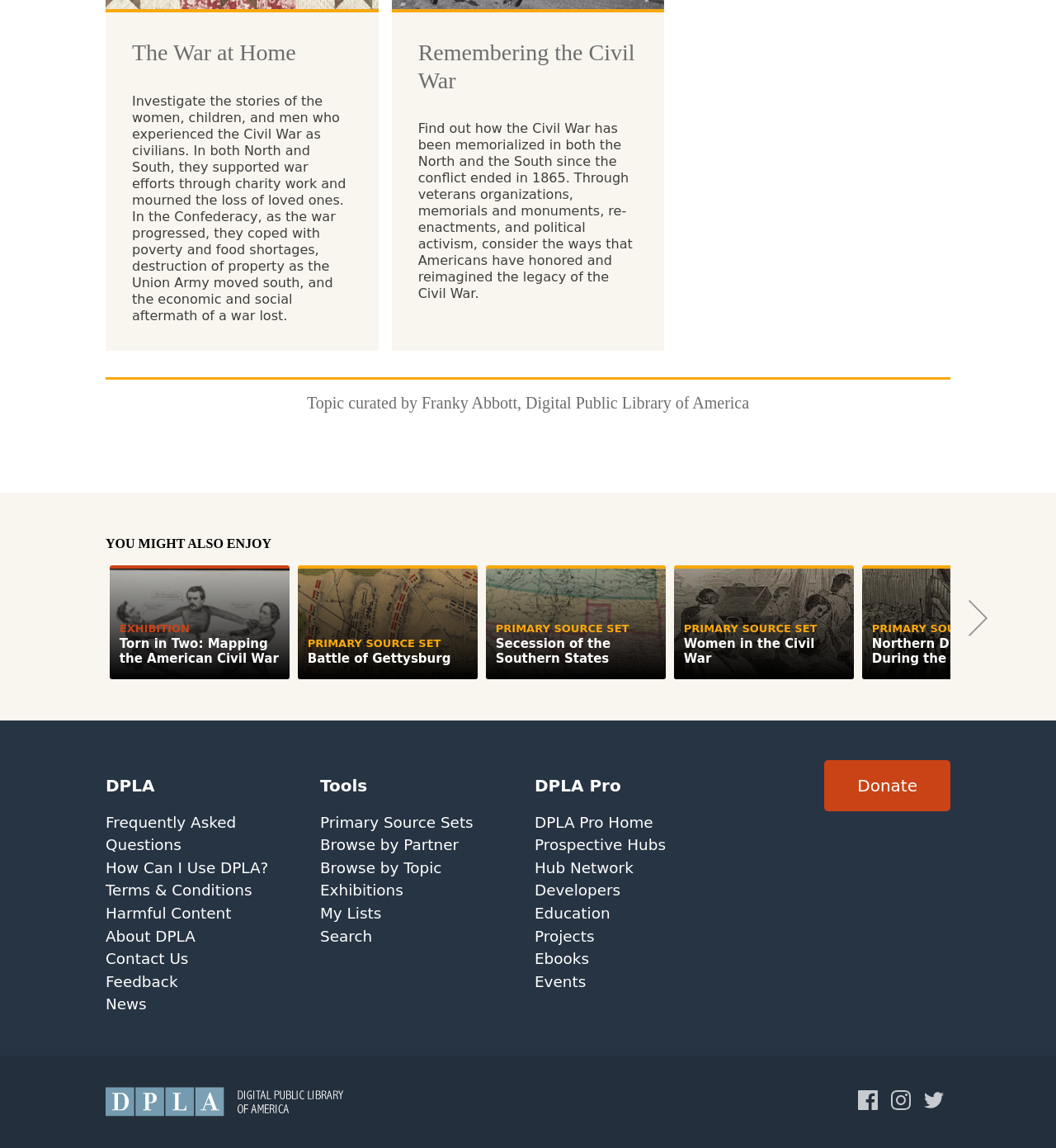Carefully observe the image and respond to the question with a detailed answer:
How many social media links are at the bottom?

I found the answer by counting the number of link elements with the images of social media platforms, which are 3: Facebook, Instagram, and Twitter.